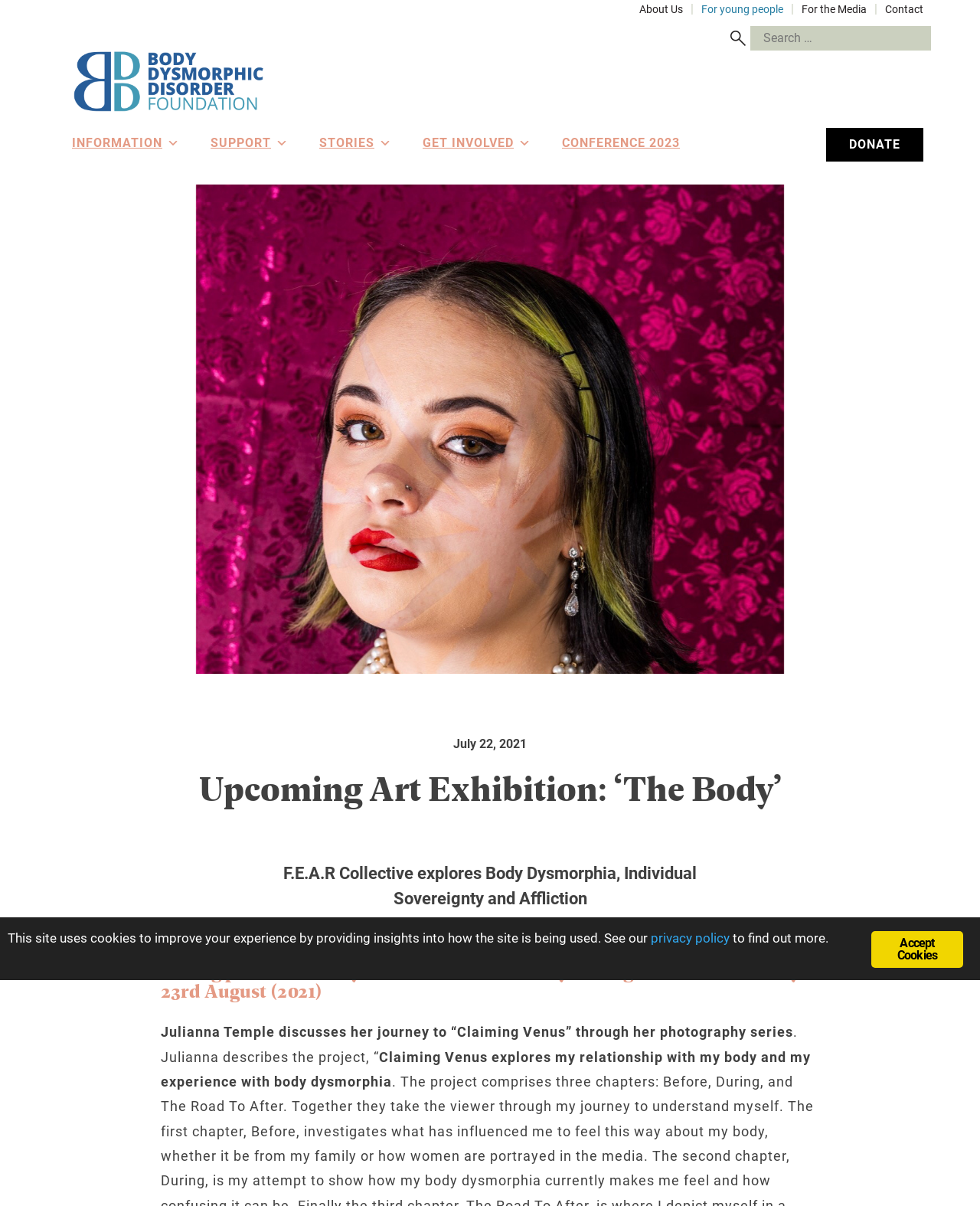Please analyze the image and provide a thorough answer to the question:
Where is the art exhibition taking place?

According to the webpage, the art exhibition is taking place at Not my Beautiful House Gallery in Kingston, which is mentioned in the description of the exhibition.